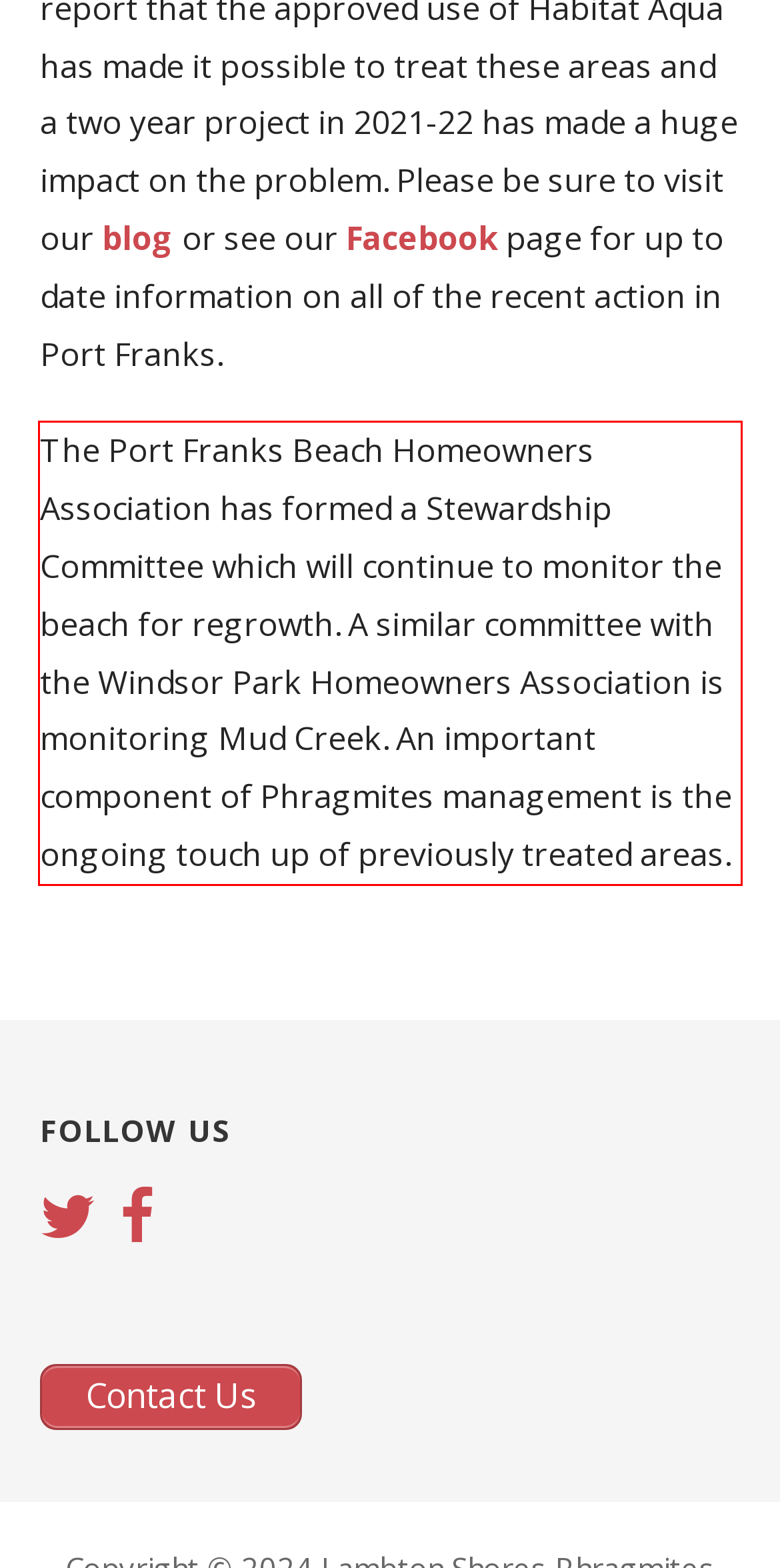Inspect the webpage screenshot that has a red bounding box and use OCR technology to read and display the text inside the red bounding box.

The Port Franks Beach Homeowners Association has formed a Stewardship Committee which will continue to monitor the beach for regrowth. A similar committee with the Windsor Park Homeowners Association is monitoring Mud Creek. An important component of Phragmites management is the ongoing touch up of previously treated areas.